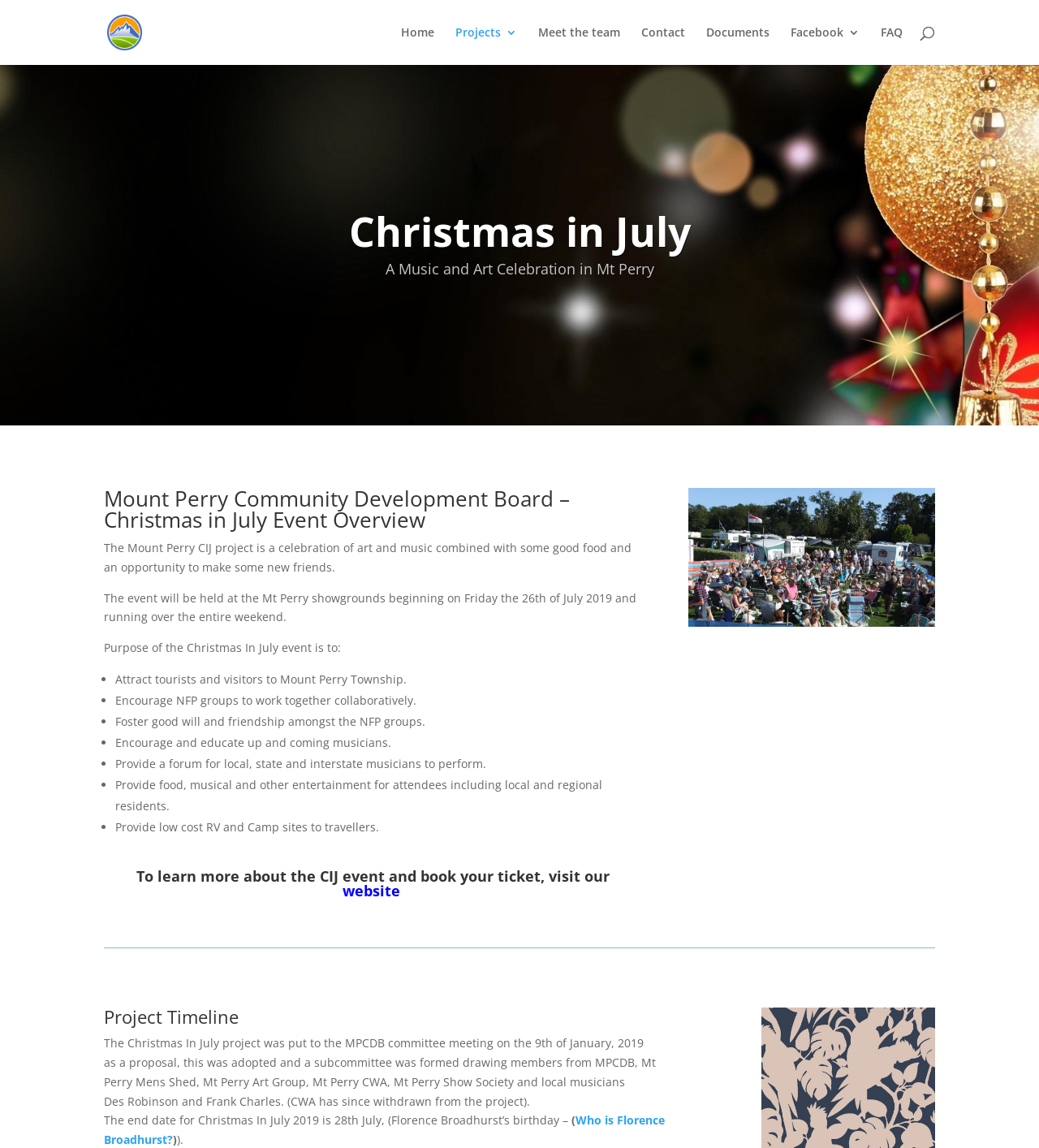Specify the bounding box coordinates of the region I need to click to perform the following instruction: "Learn more about the CIJ event". The coordinates must be four float numbers in the range of 0 to 1, i.e., [left, top, right, bottom].

[0.33, 0.767, 0.389, 0.784]